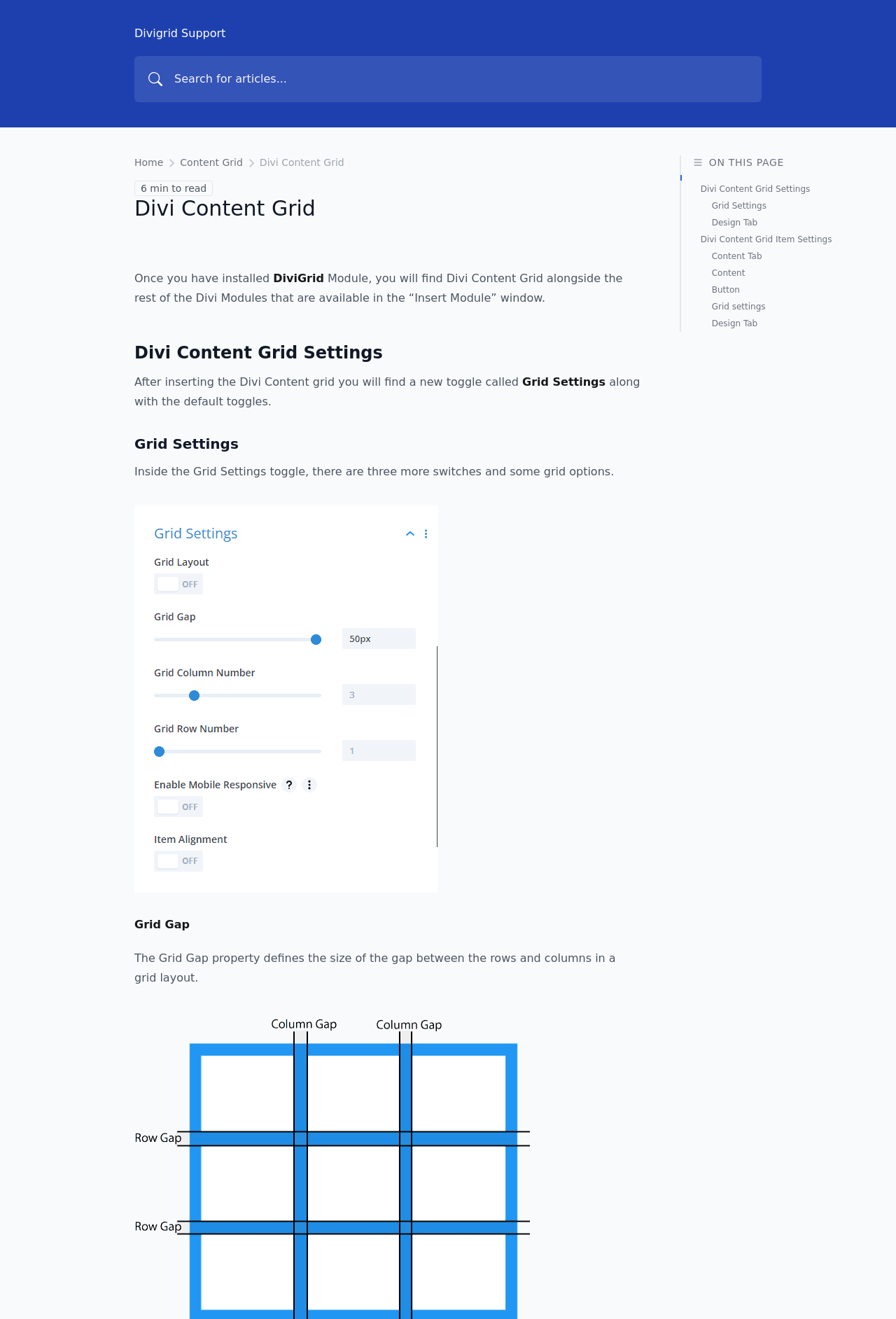Pinpoint the bounding box coordinates of the area that should be clicked to complete the following instruction: "Click on the Divigrid Support link". The coordinates must be given as four float numbers between 0 and 1, i.e., [left, top, right, bottom].

[0.15, 0.019, 0.252, 0.032]